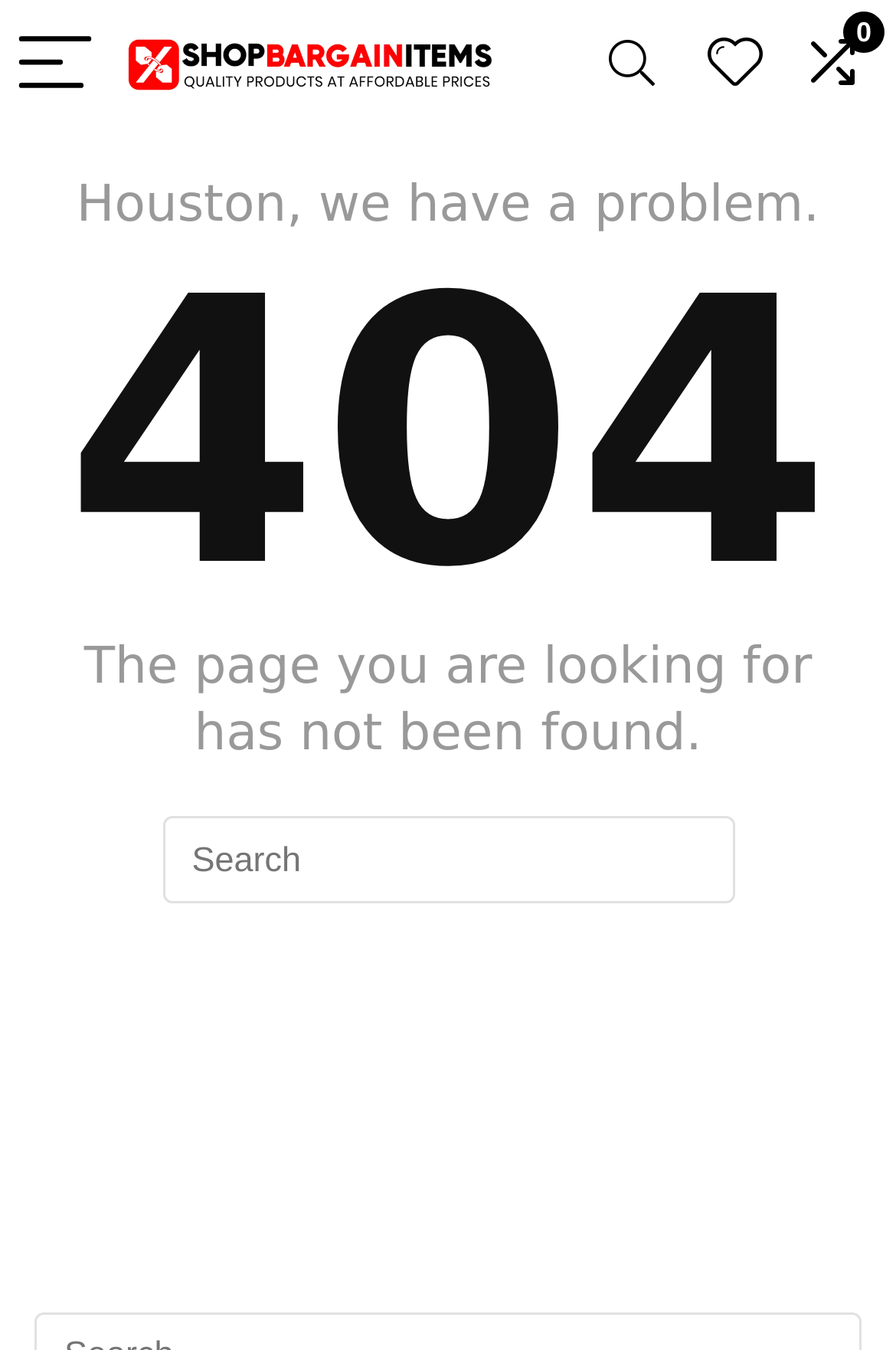Analyze the image and provide a detailed answer to the question: What is the purpose of the button on the top right?

The button on the top right has a search icon and is labeled as 'Search', suggesting that it allows users to search for items on the website.